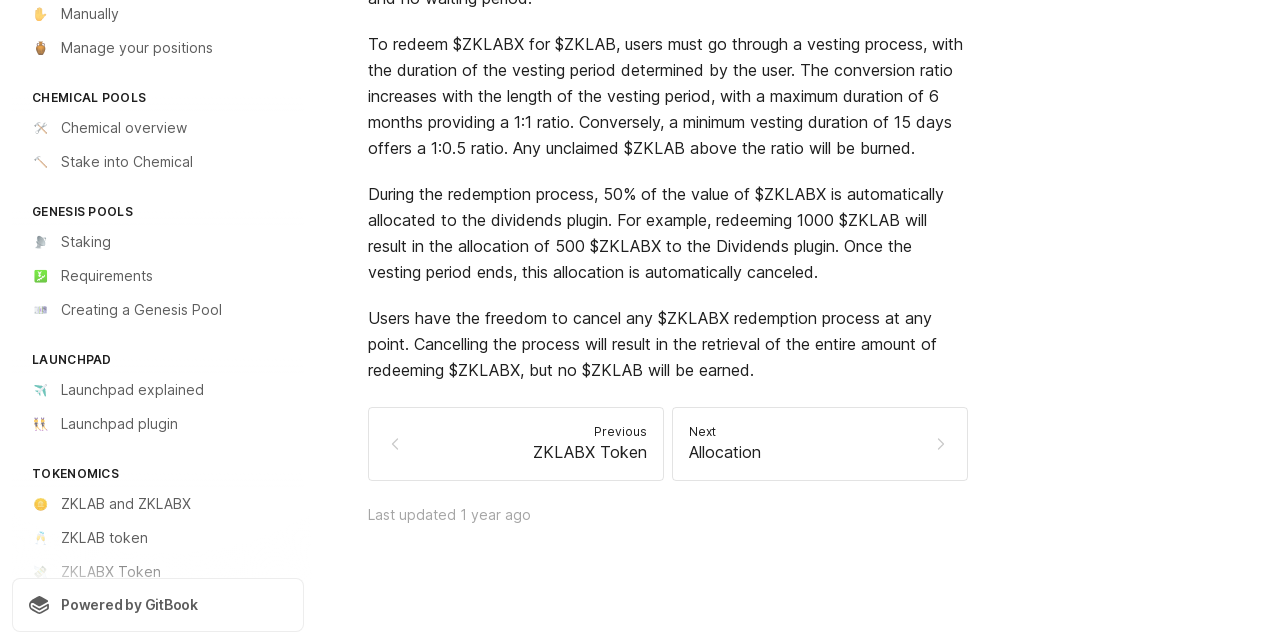Locate the bounding box coordinates of the UI element described by: "🥂ZKLAB token". The bounding box coordinates should consist of four float numbers between 0 and 1, i.e., [left, top, right, bottom].

[0.009, 0.816, 0.238, 0.866]